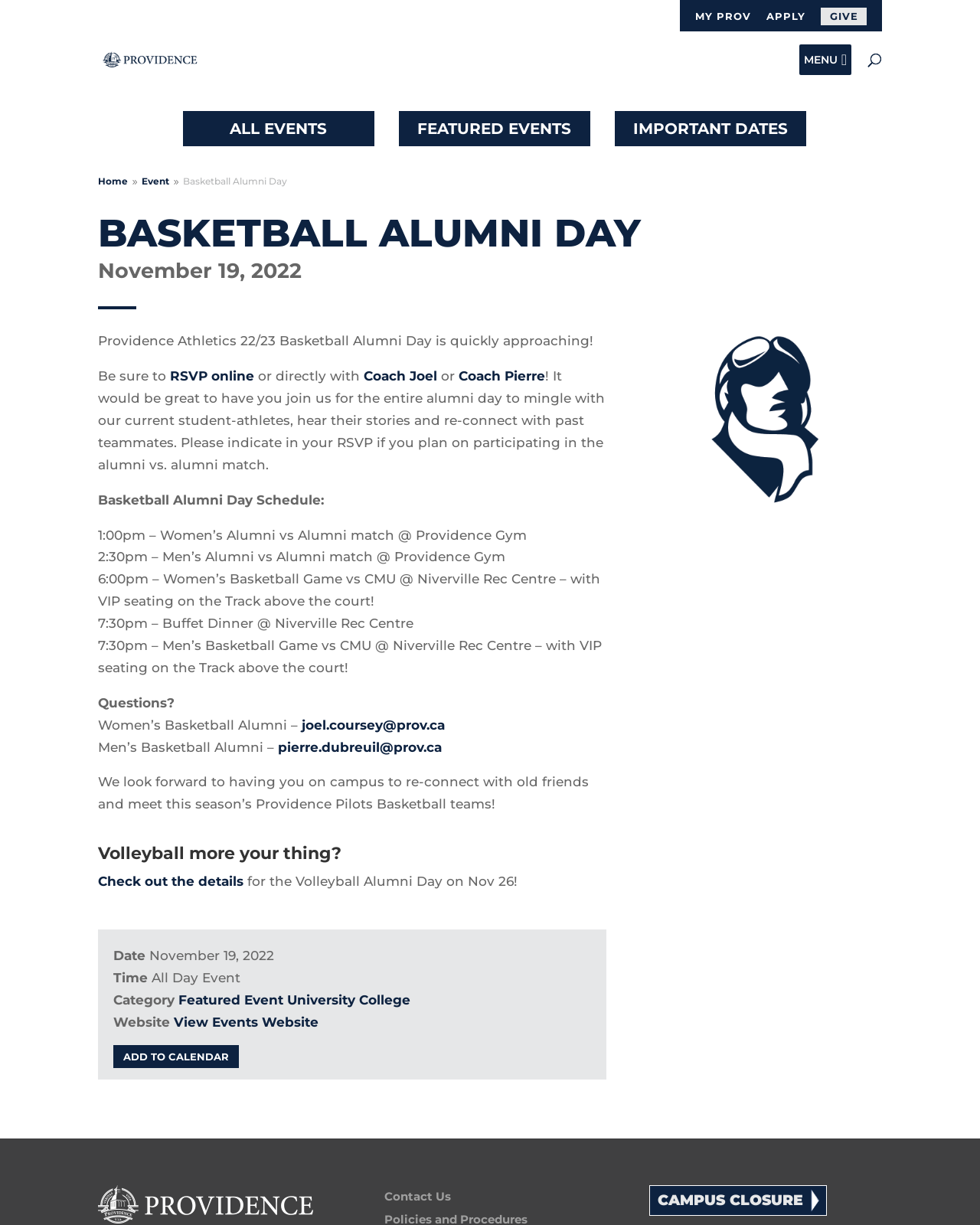Where is the Women’s Basketball Game vs CMU taking place?
Using the image as a reference, give an elaborate response to the question.

I found the answer by looking at the text in the article section, specifically the sentence '6:00pm – Women’s Basketball Game vs CMU @ Niverville Rec Centre – with VIP seating on the Track above the court!' which mentions the location of the event.